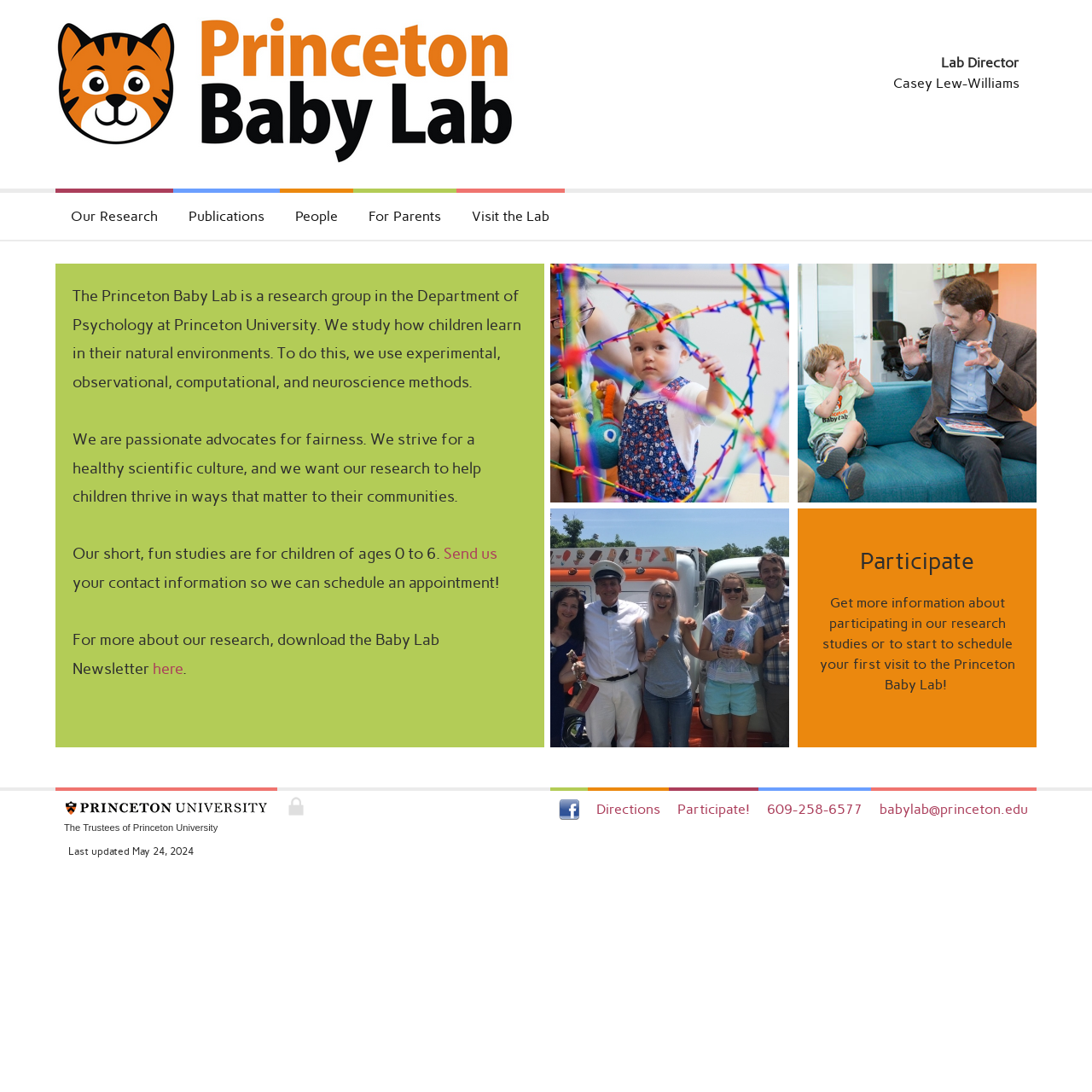Locate the bounding box coordinates for the element described below: "Our Research". The coordinates must be four float values between 0 and 1, formatted as [left, top, right, bottom].

[0.051, 0.177, 0.159, 0.214]